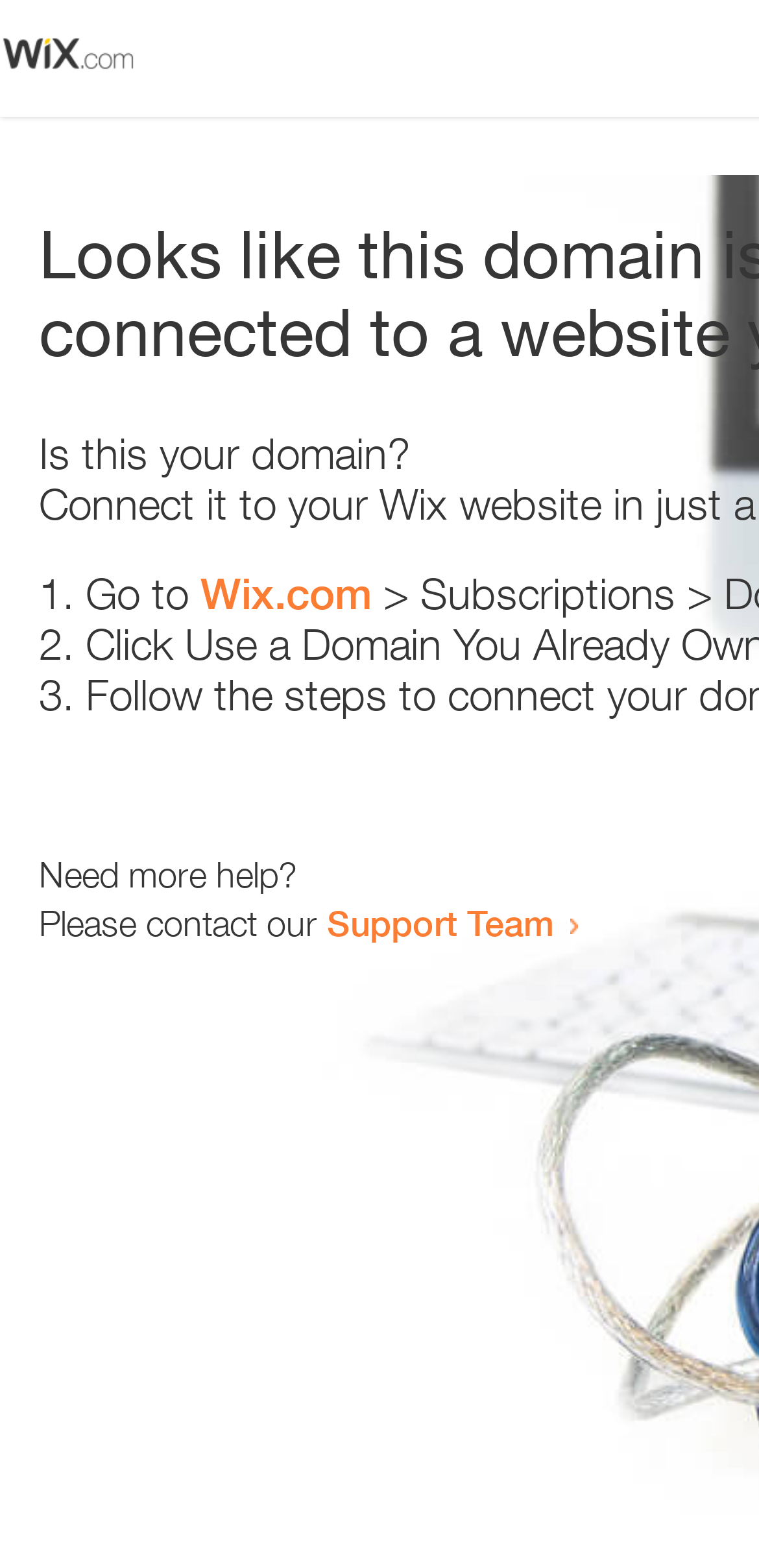Answer the following in one word or a short phrase: 
What is the link below the text 'Go to'?

Wix.com